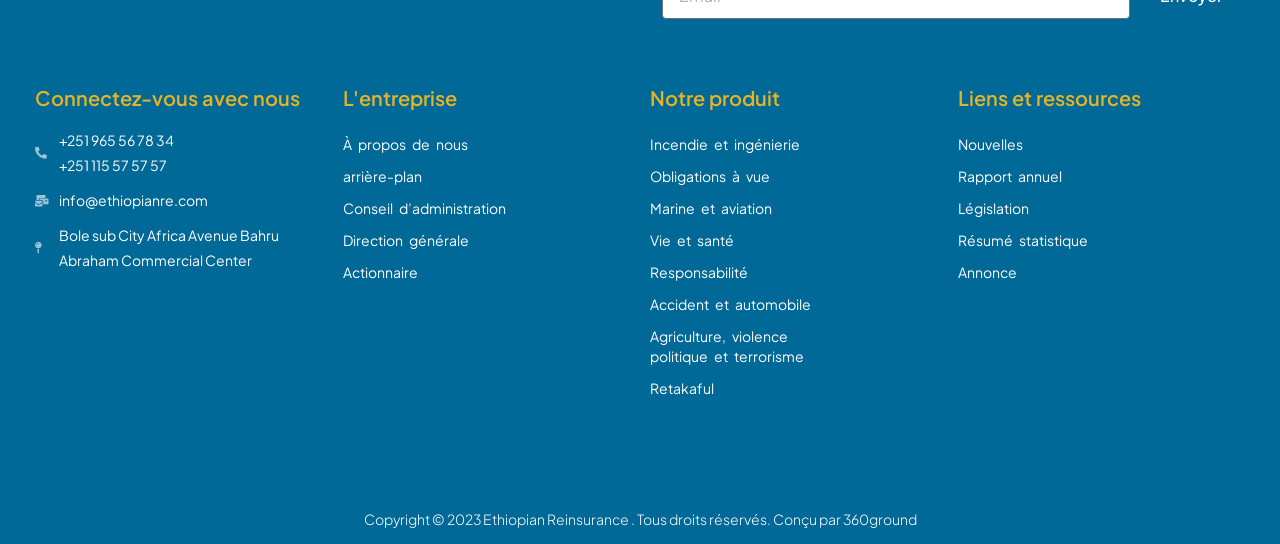How many links are provided under 'Liens et ressources'?
Give a single word or phrase answer based on the content of the image.

5